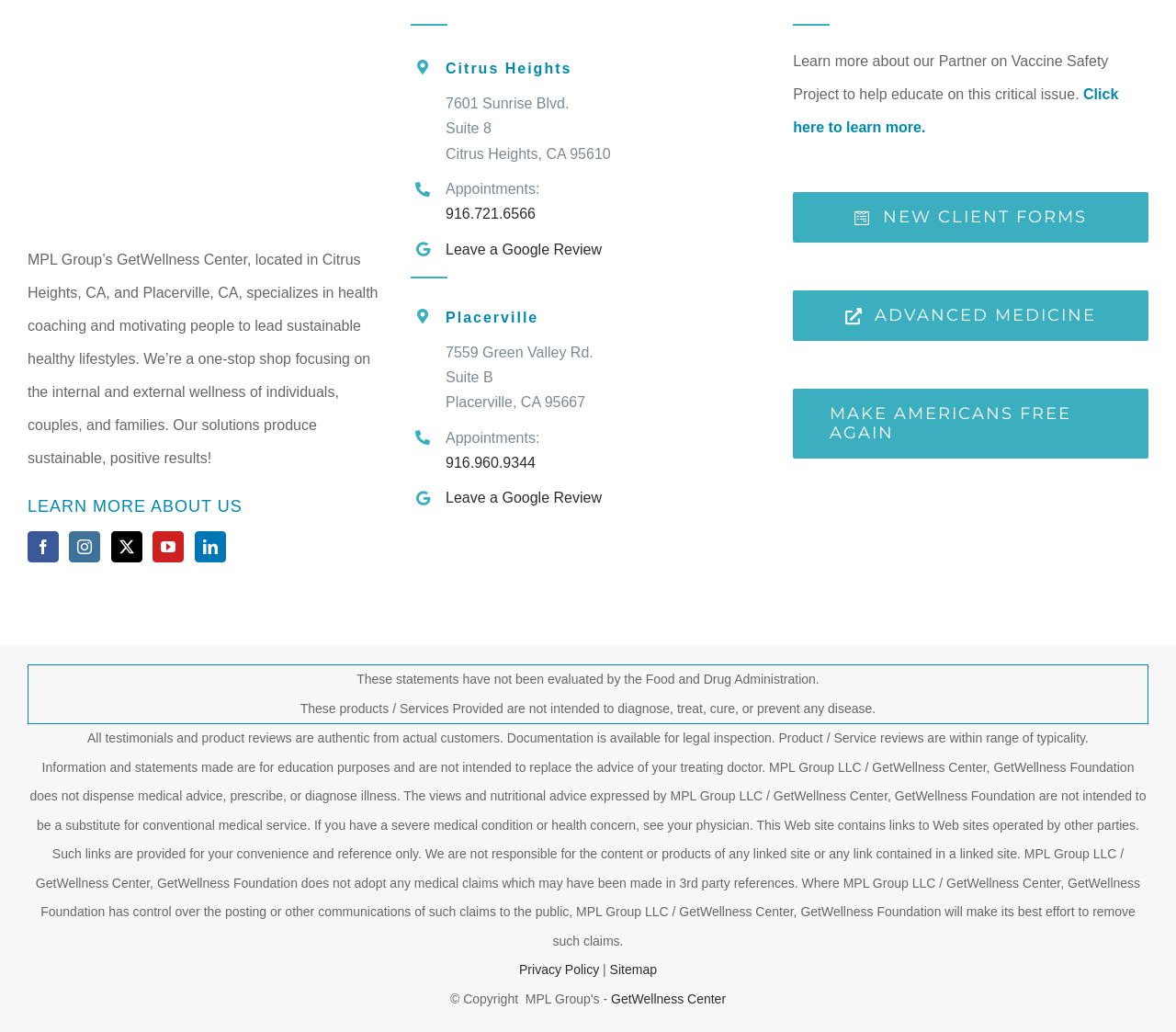Find the bounding box coordinates of the clickable area required to complete the following action: "Learn more about Vaccine Safety Project".

[0.674, 0.084, 0.951, 0.131]